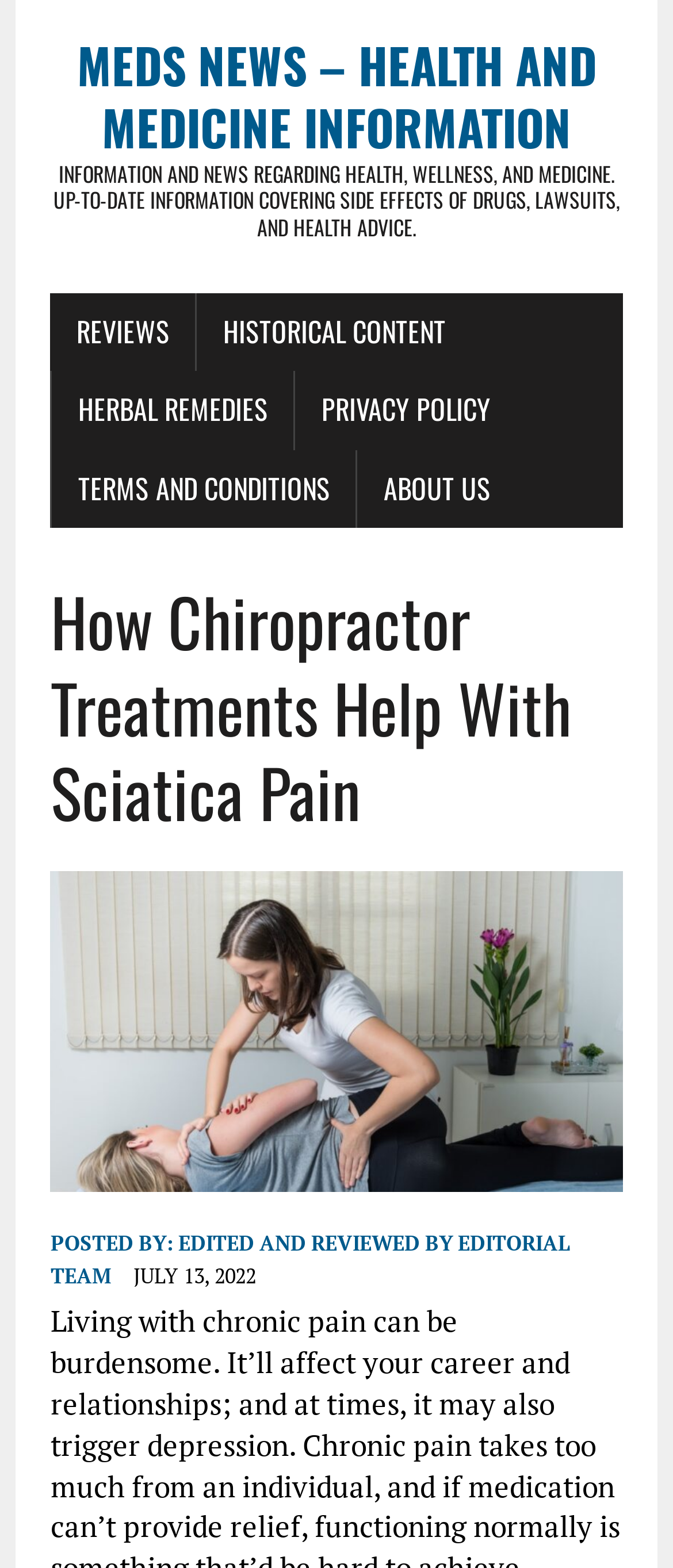From the webpage screenshot, predict the bounding box coordinates (top-left x, top-left y, bottom-right x, bottom-right y) for the UI element described here: Terms and Conditions

[0.078, 0.287, 0.529, 0.337]